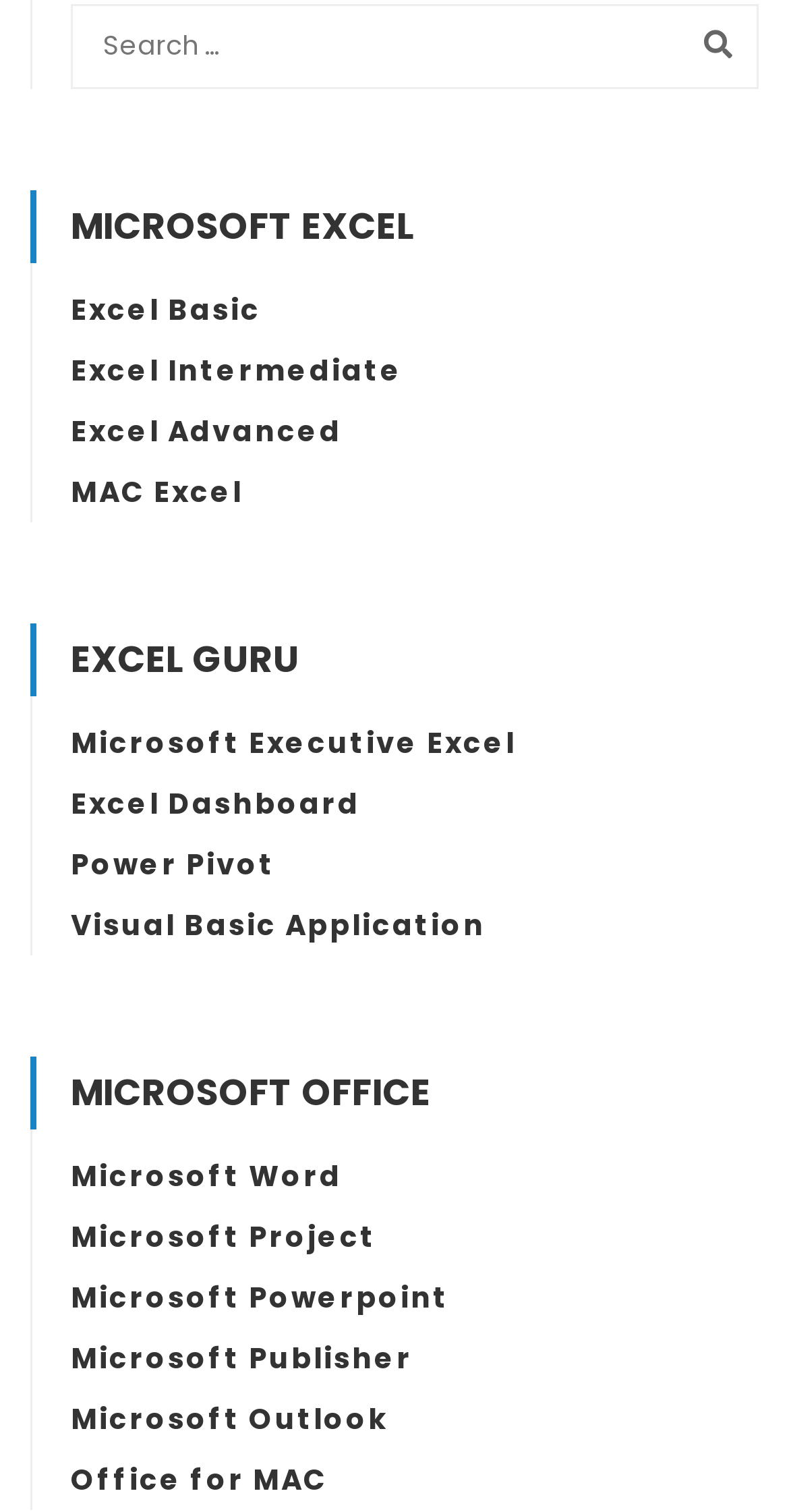How many links are there under the 'EXCEL GURU' heading?
Look at the image and construct a detailed response to the question.

Under the 'EXCEL GURU' heading, I can count four links: Microsoft Executive Excel, Excel Dashboard, Power Pivot, and Visual Basic Application.